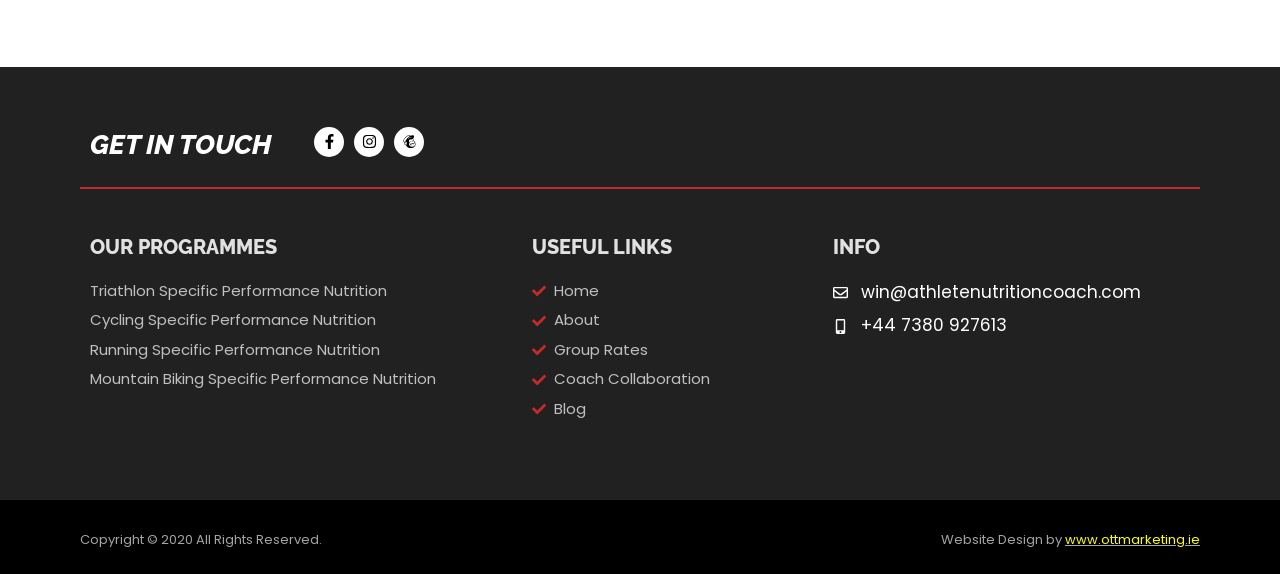Identify the bounding box coordinates of the clickable region required to complete the instruction: "View Triathlon Specific Performance Nutrition programme". The coordinates should be given as four float numbers within the range of 0 and 1, i.e., [left, top, right, bottom].

[0.07, 0.488, 0.4, 0.527]